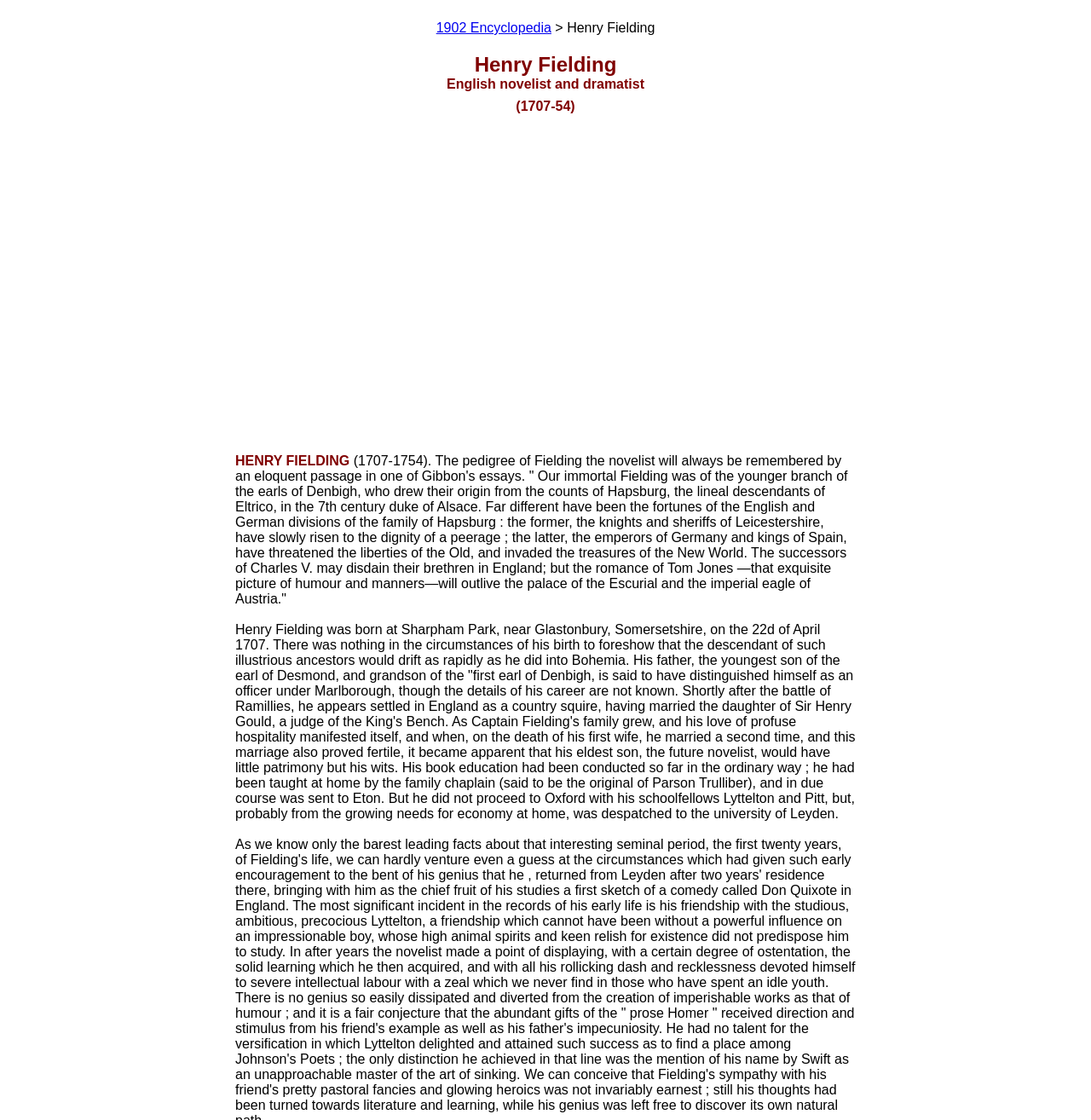Look at the image and give a detailed response to the following question: What university did Henry Fielding attend?

The question asks for the university attended by Henry Fielding, and the answer can be found in the StaticText element with the text 'But he did not proceed to Oxford with his schoolfellows Lyttelton and Pitt, but, probably from the growing needs for economy at home, was despatched to the university of Leyden.' at coordinates [0.216, 0.555, 0.784, 0.733]. The university attended is mentioned as Leyden.